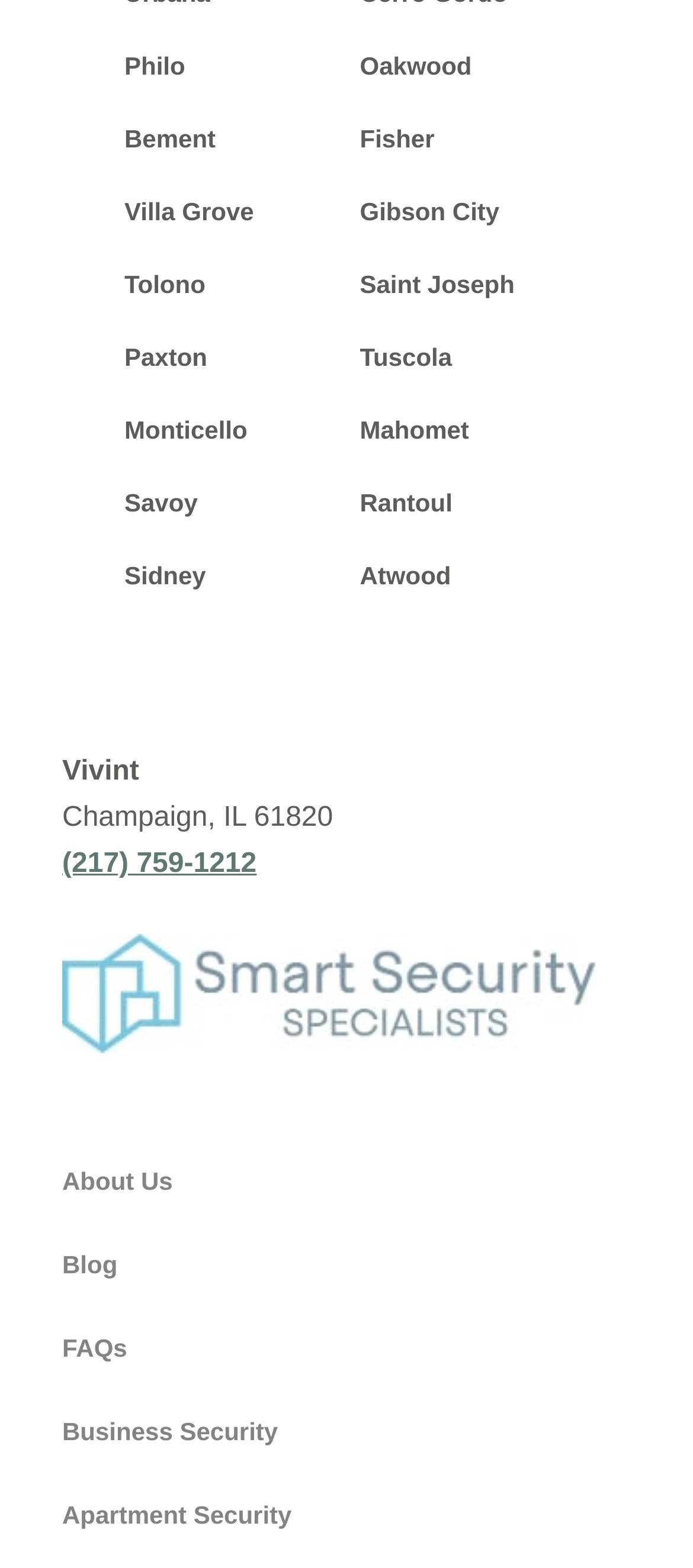How many sections are listed in the bottom navigation?
Based on the image, give a one-word or short phrase answer.

6